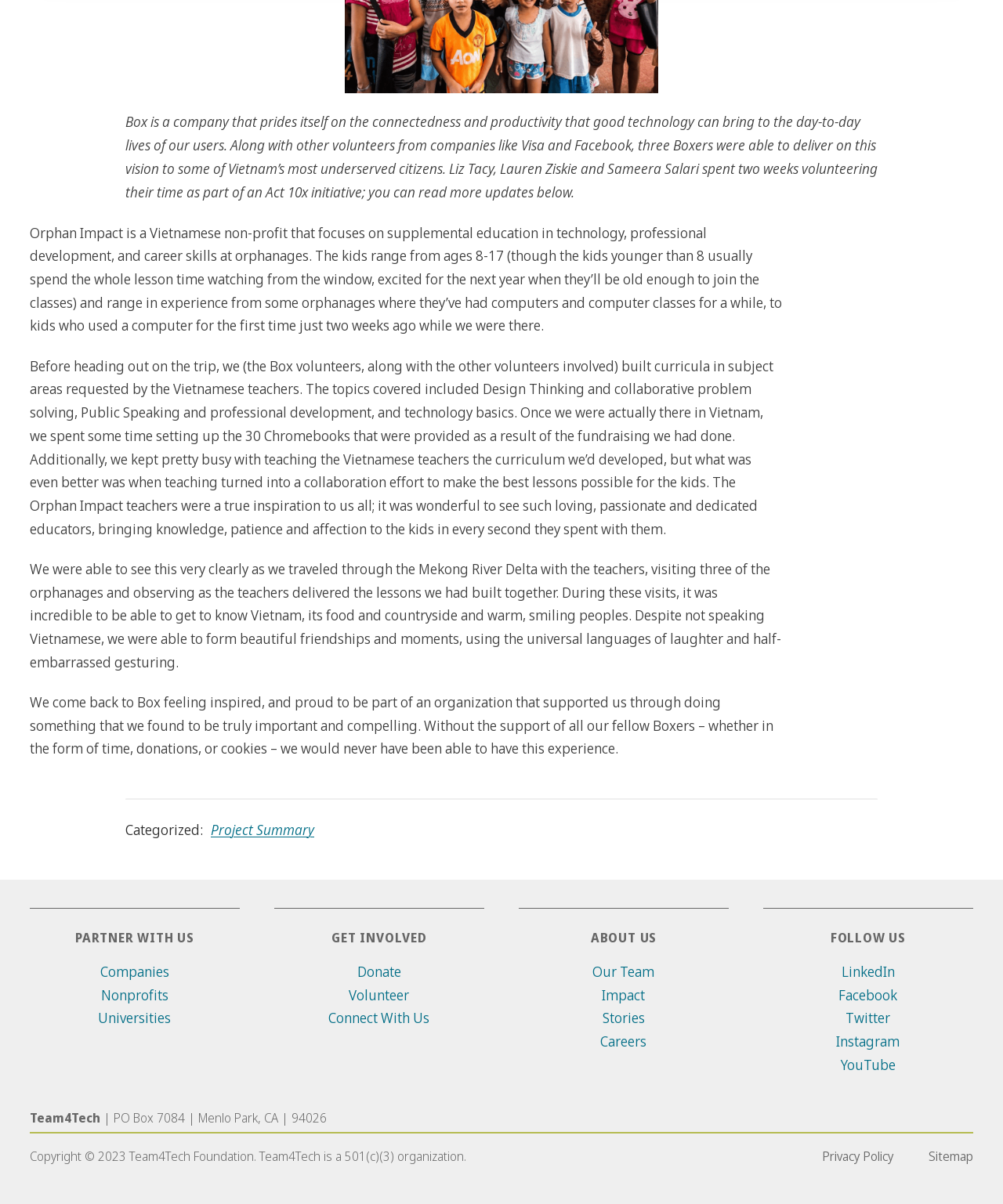Please identify the bounding box coordinates of the region to click in order to complete the task: "Donate to the organization". The coordinates must be four float numbers between 0 and 1, specified as [left, top, right, bottom].

[0.356, 0.799, 0.4, 0.815]